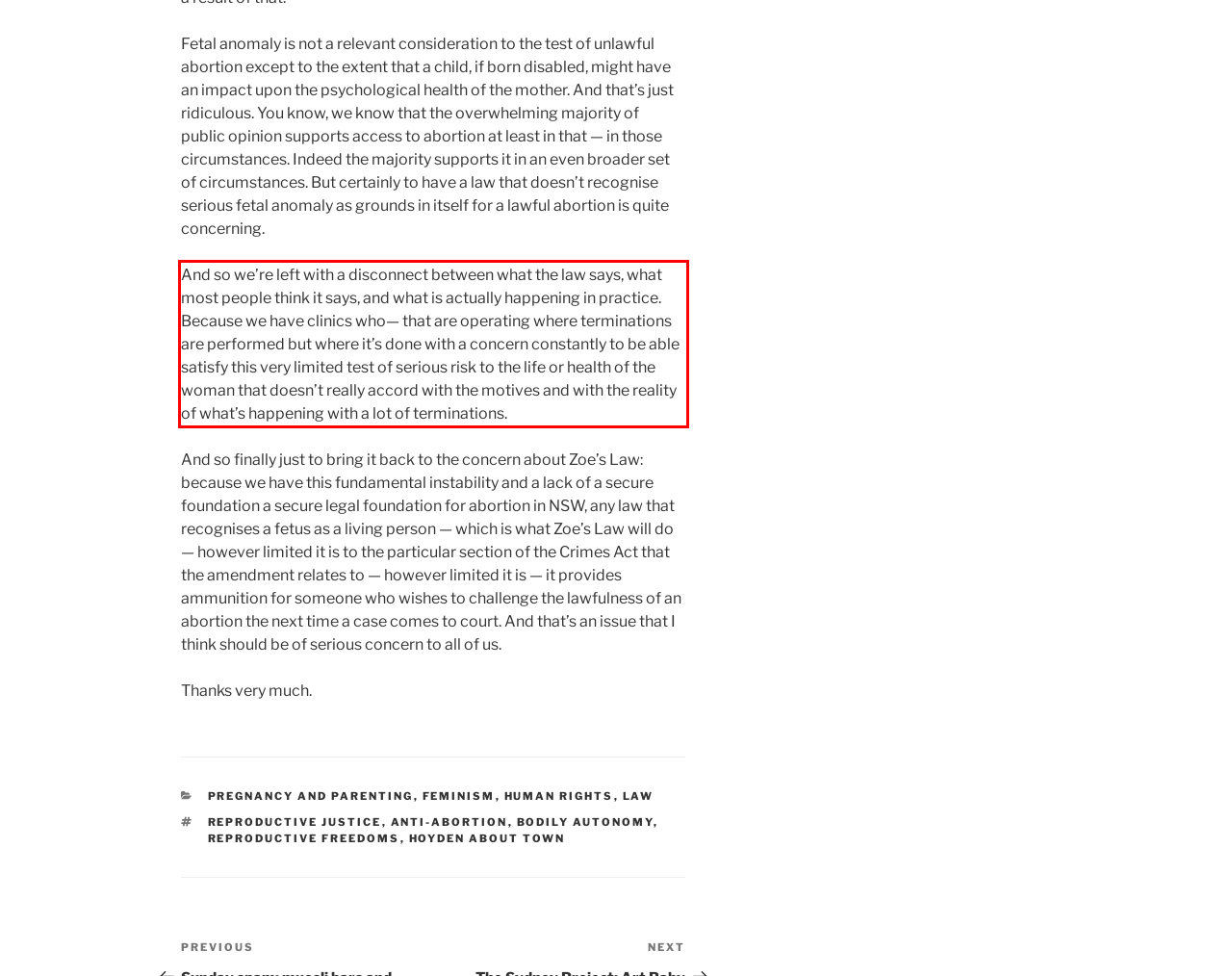Analyze the screenshot of a webpage where a red rectangle is bounding a UI element. Extract and generate the text content within this red bounding box.

And so we’re left with a disconnect between what the law says, what most people think it says, and what is actually happening in practice. Because we have clinics who— that are operating where terminations are performed but where it’s done with a concern constantly to be able satisfy this very limited test of serious risk to the life or health of the woman that doesn’t really accord with the motives and with the reality of what’s happening with a lot of terminations.